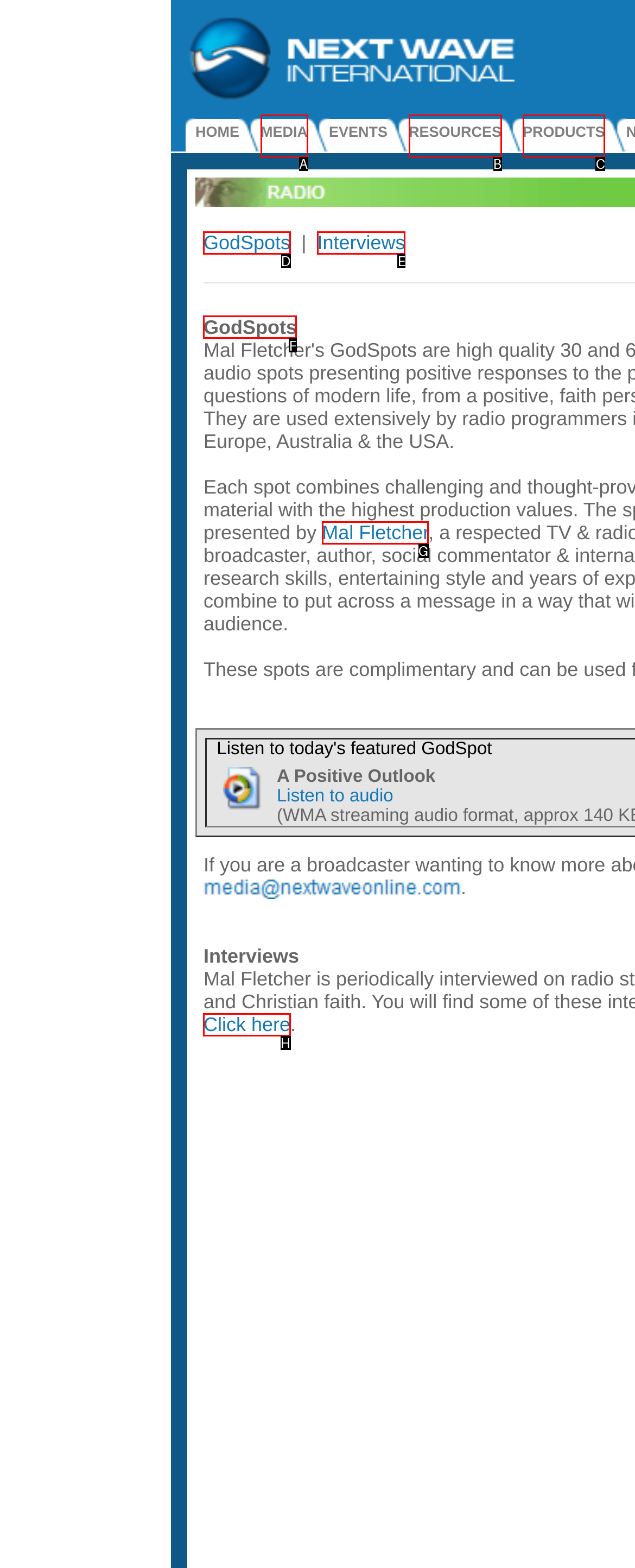Given the description: Chinese Academy of Sciences, identify the matching HTML element. Provide the letter of the correct option.

None